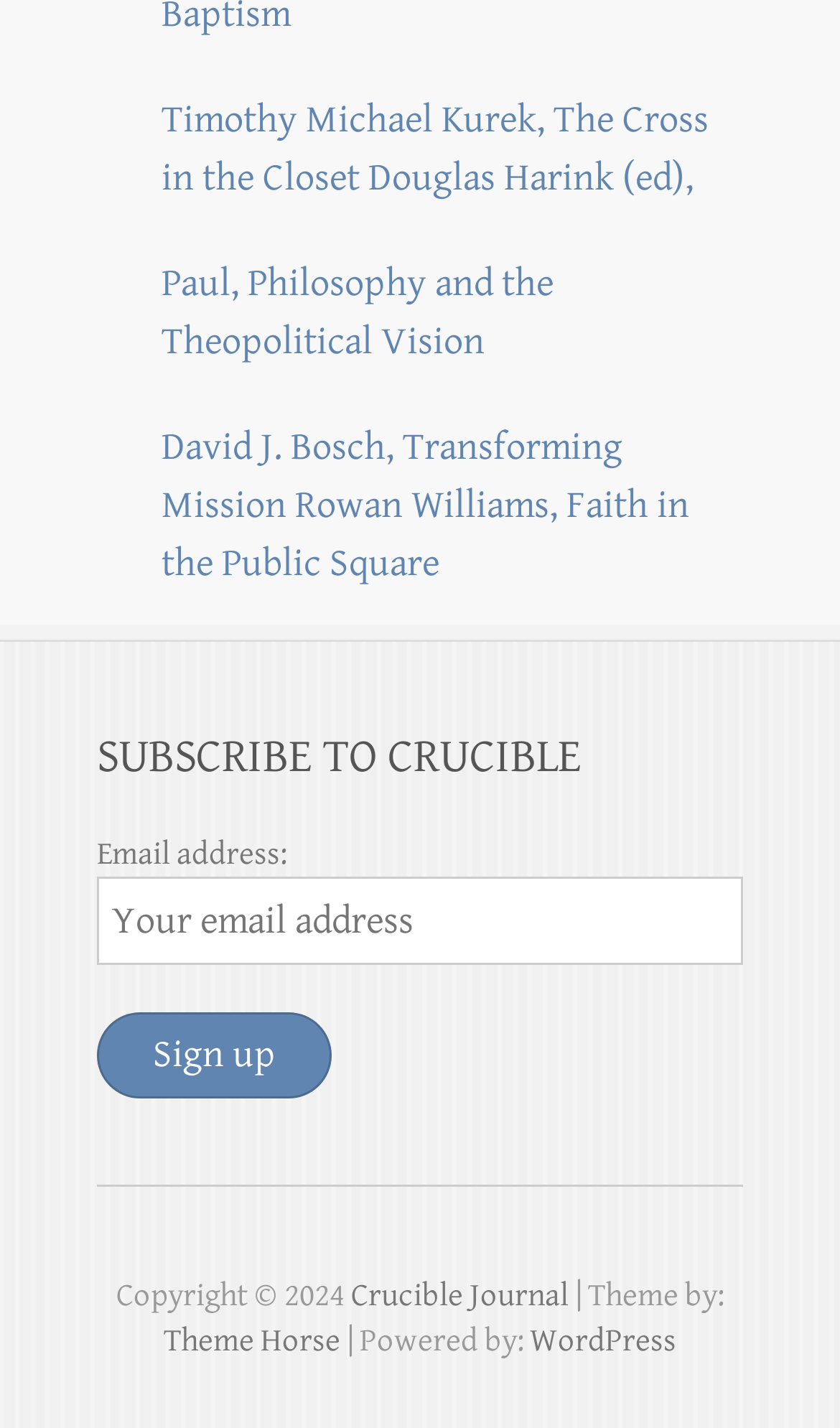Determine the bounding box coordinates of the element that should be clicked to execute the following command: "Visit Timothy Michael Kurek, The Cross in the Closet".

[0.192, 0.068, 0.844, 0.141]